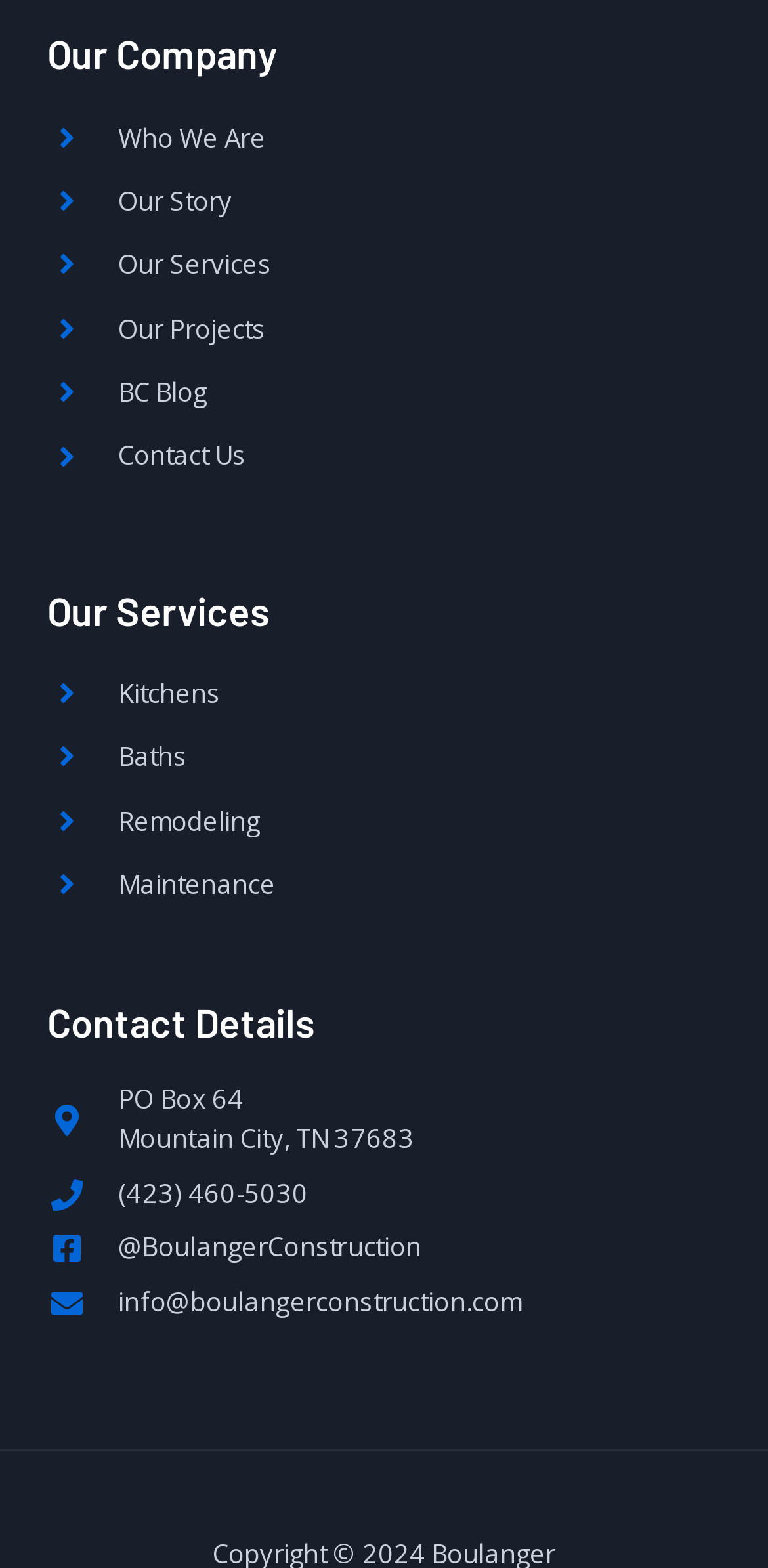Given the following UI element description: "Our Company", find the bounding box coordinates in the webpage screenshot.

[0.062, 0.019, 0.362, 0.05]